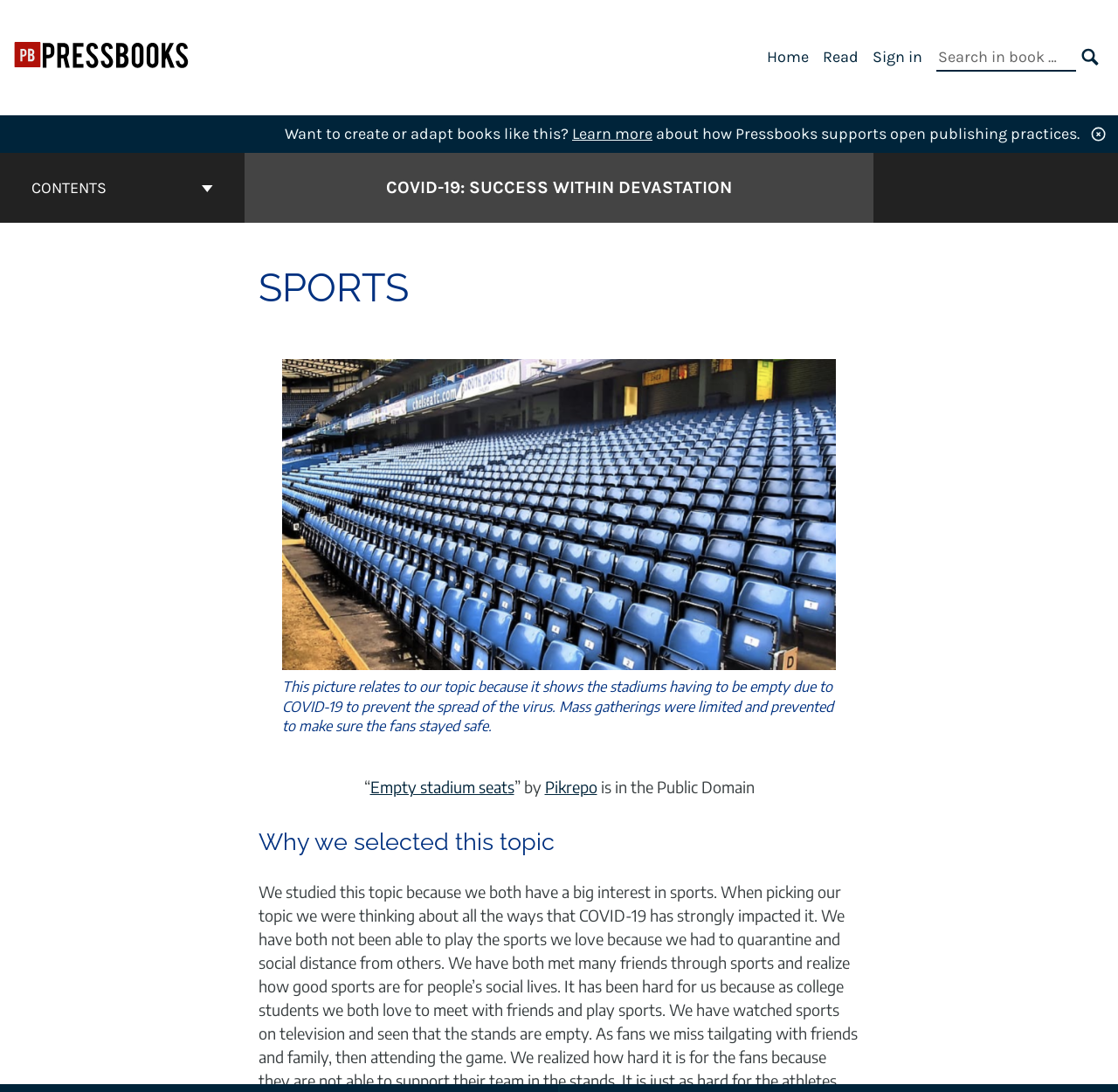Provide the bounding box coordinates of the section that needs to be clicked to accomplish the following instruction: "Click on Empty stadium seats."

[0.331, 0.711, 0.46, 0.73]